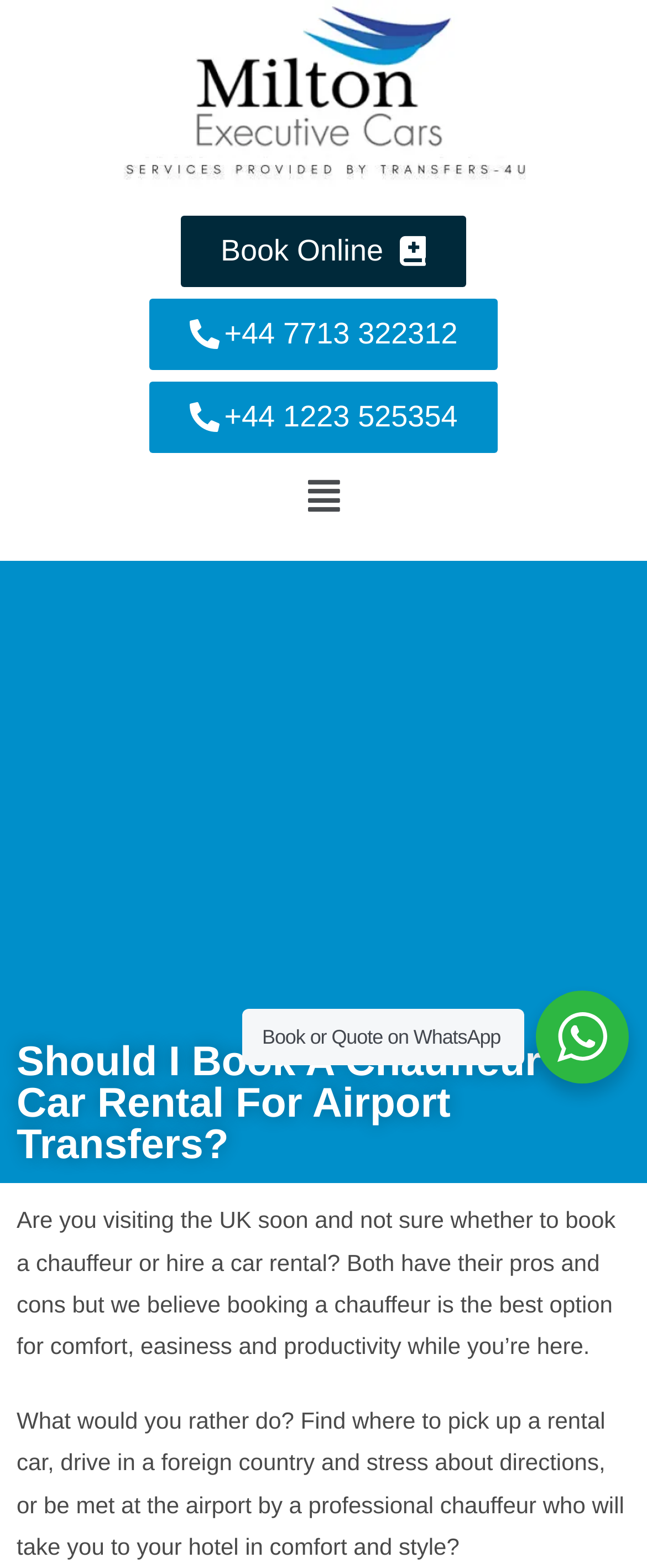Identify the bounding box coordinates for the UI element that matches this description: "Menu".

[0.456, 0.296, 0.544, 0.337]